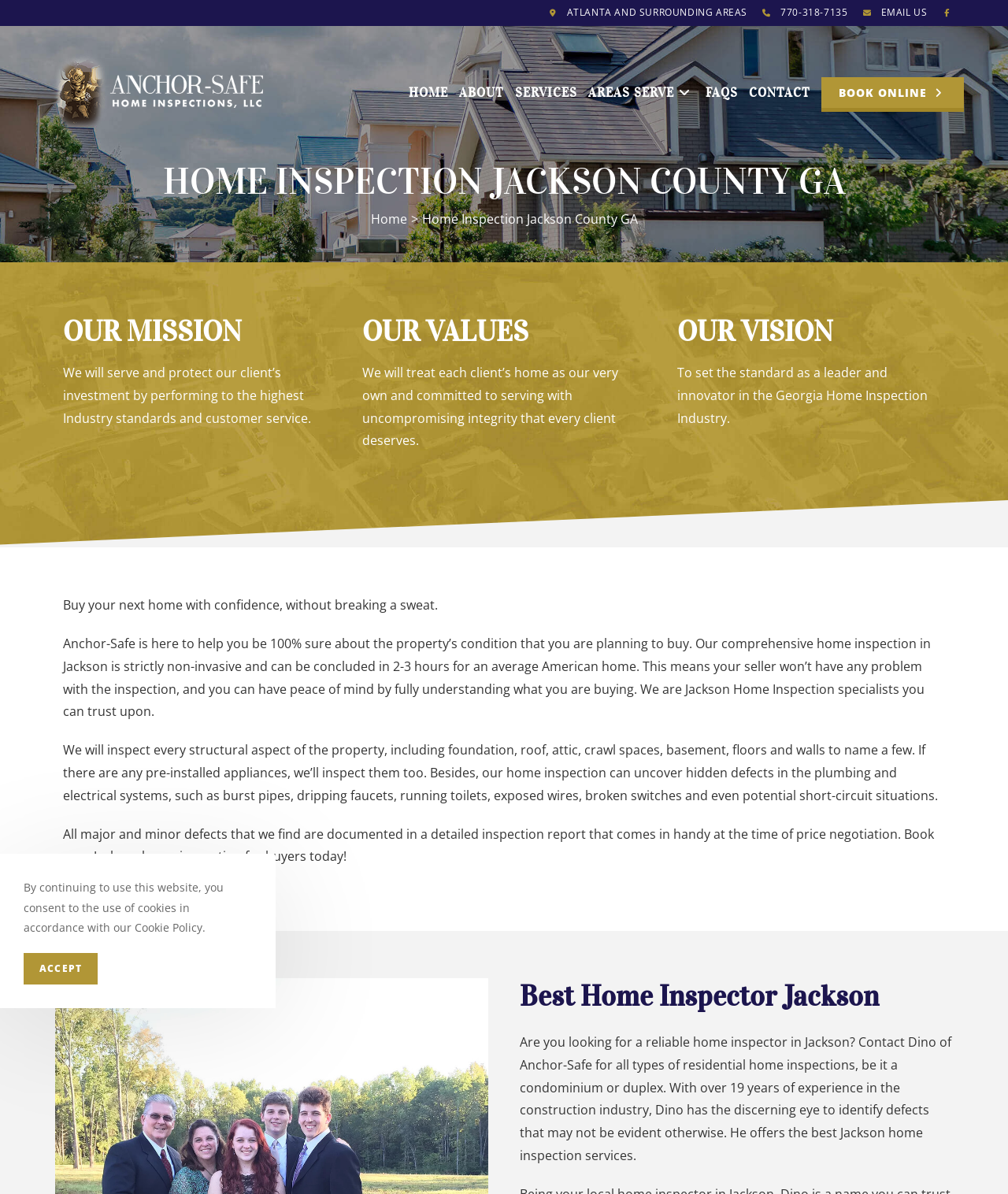What is the mission of the company?
From the image, respond with a single word or phrase.

Serve and protect clients' investment